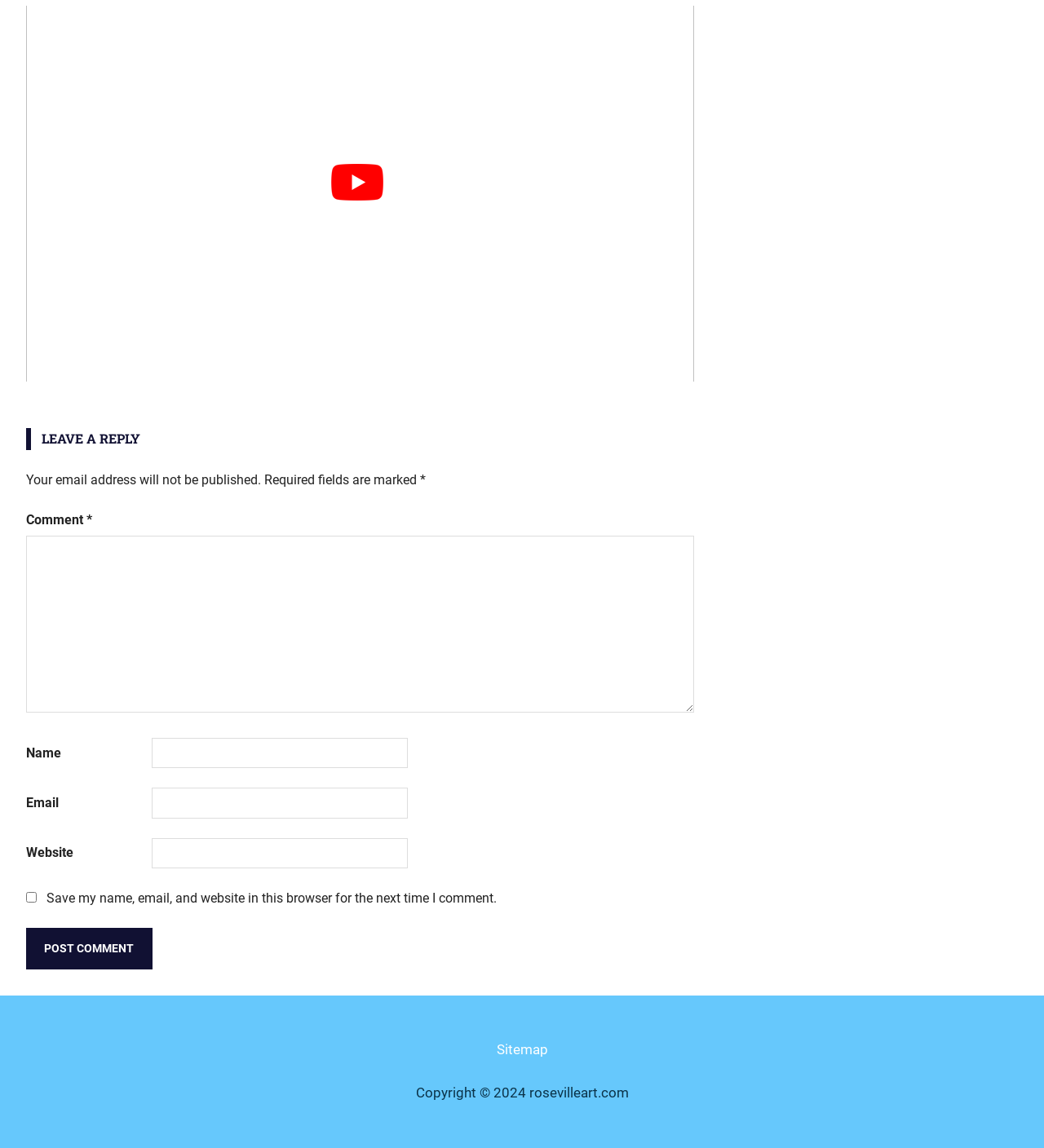What is the purpose of the checkbox?
Kindly offer a detailed explanation using the data available in the image.

The checkbox is labeled 'Save my name, email, and website in this browser for the next time I comment.' This suggests that its purpose is to save the user's comment information for future use.